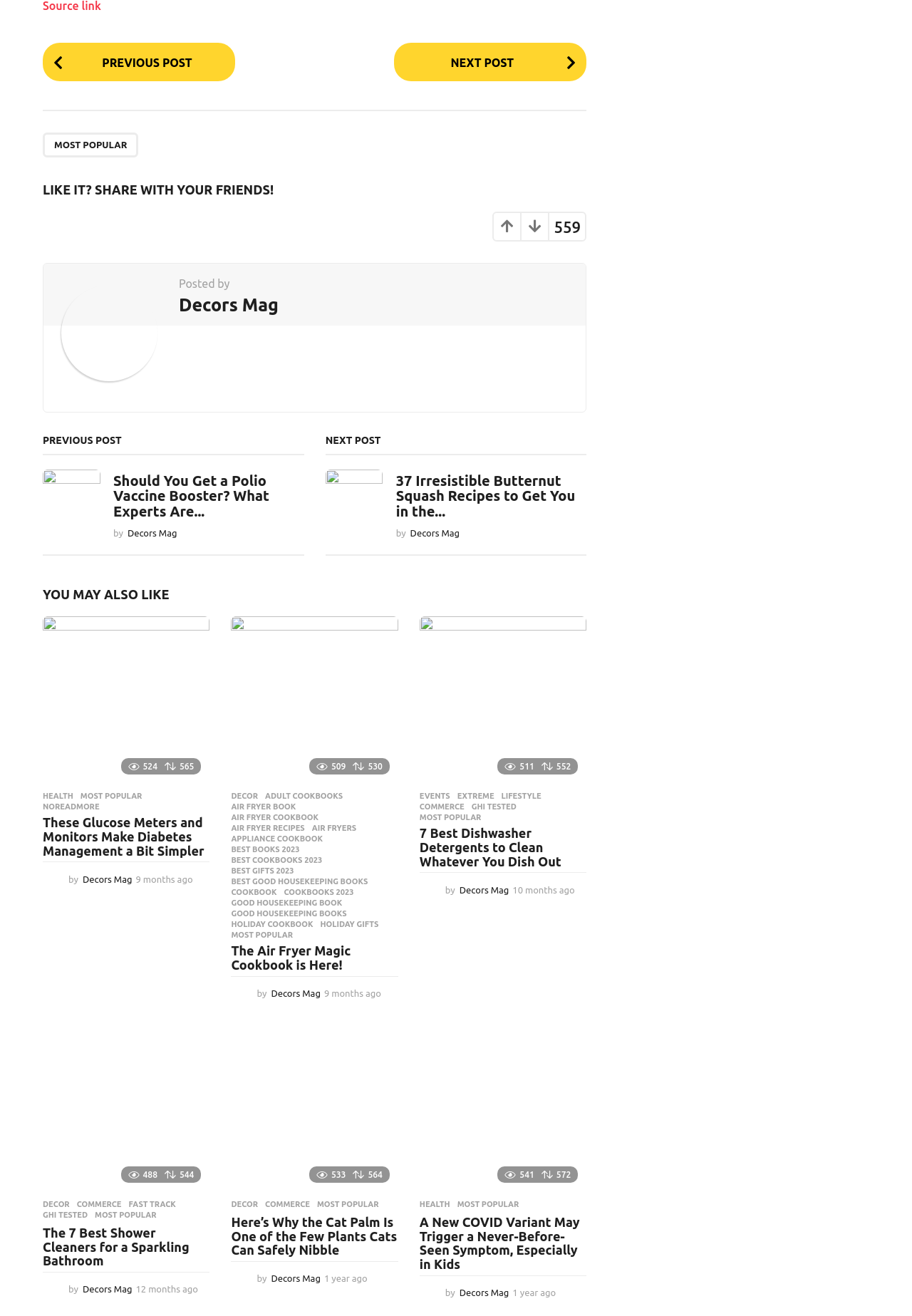Locate the bounding box coordinates of the segment that needs to be clicked to meet this instruction: "Click on the 'MOST POPULAR' link".

[0.047, 0.101, 0.152, 0.12]